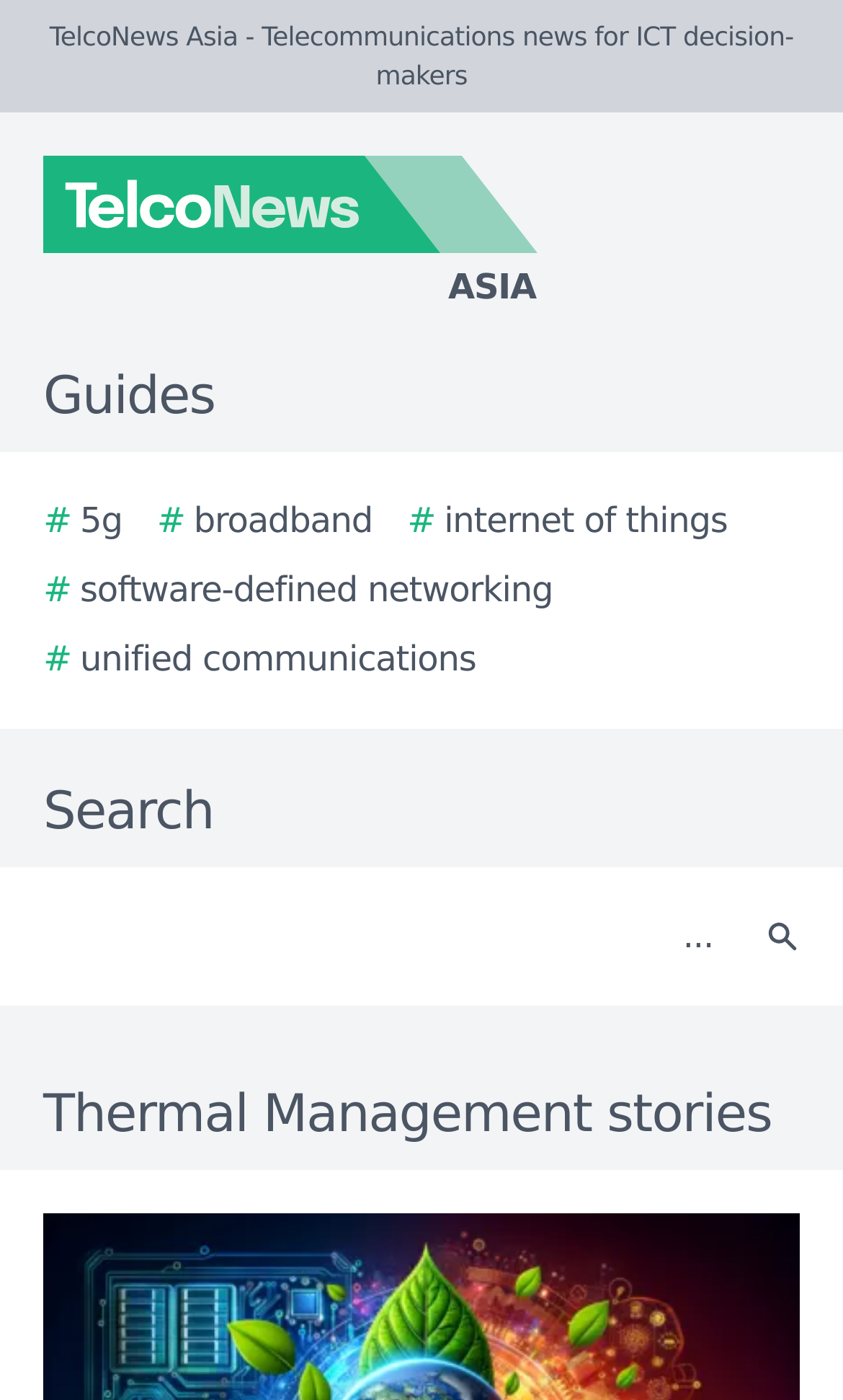Identify the bounding box coordinates of the HTML element based on this description: "# internet of things".

[0.483, 0.354, 0.863, 0.391]